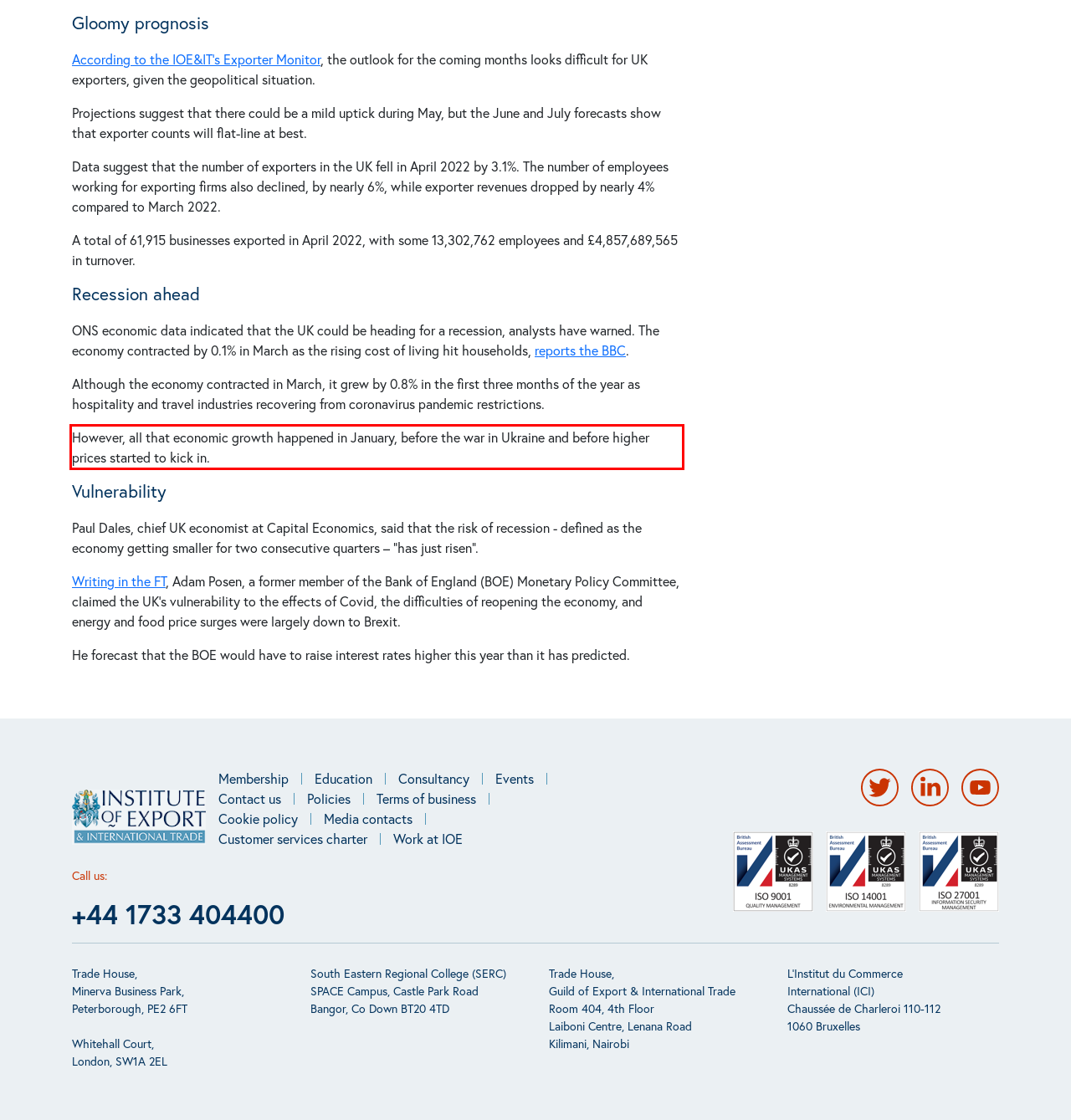Given the screenshot of the webpage, identify the red bounding box, and recognize the text content inside that red bounding box.

However, all that economic growth happened in January, before the war in Ukraine and before higher prices started to kick in.